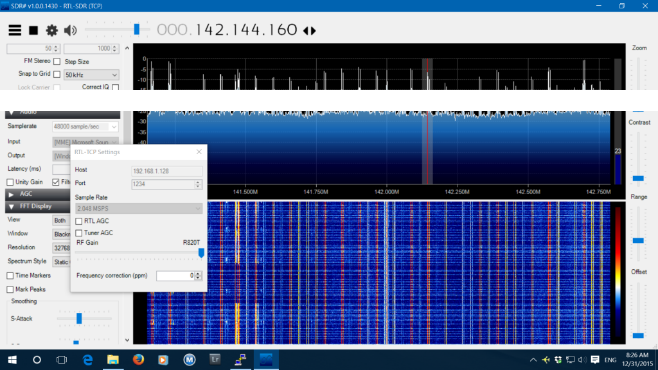What does the waterfall display visualize?
Kindly offer a detailed explanation using the data available in the image.

The waterfall display in the interface visualizes signal strength over time, with varying colors representing different signal intensities, providing a detailed representation of the signal patterns.